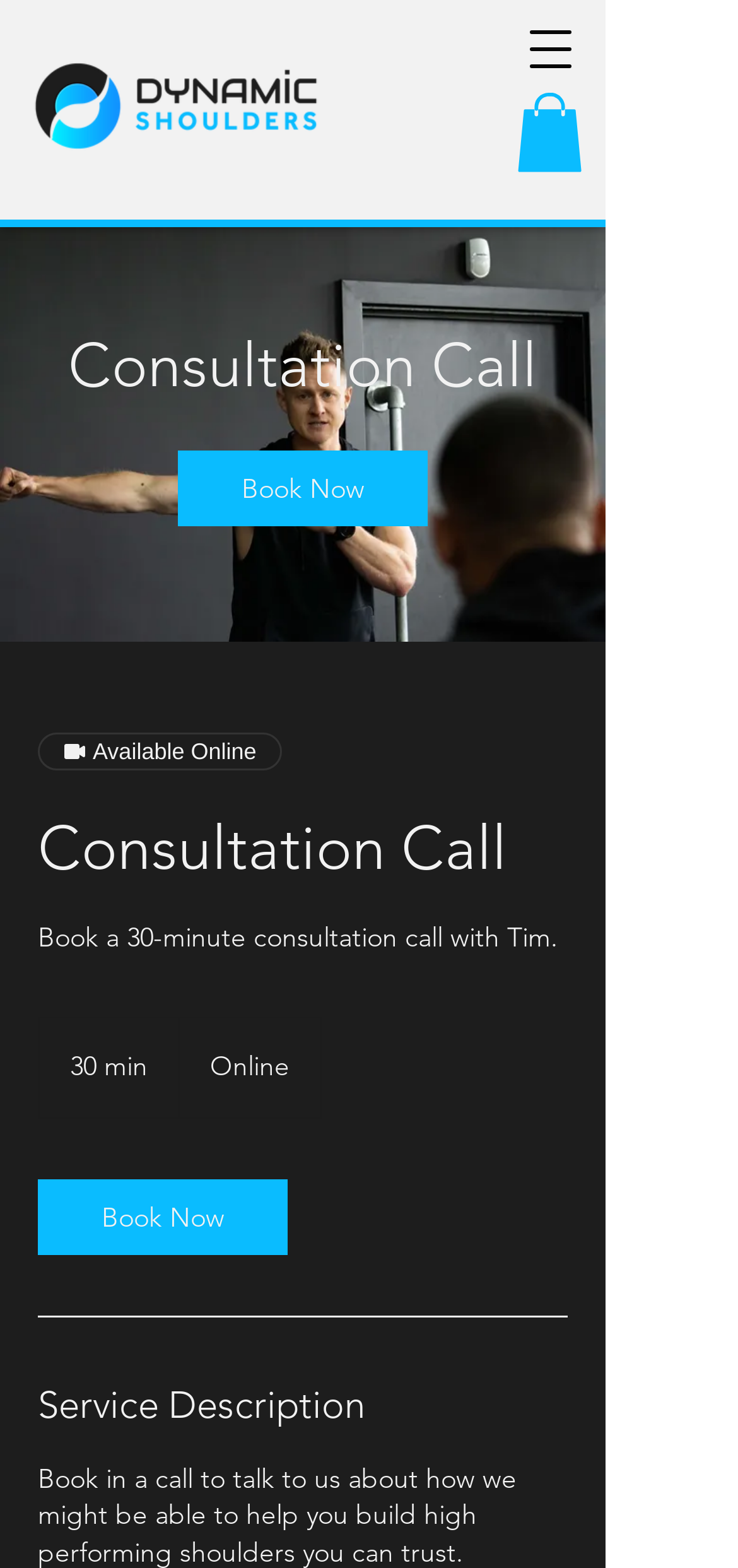What is the purpose of the consultation call?
Observe the image and answer the question with a one-word or short phrase response.

To talk about building high performing shoulders